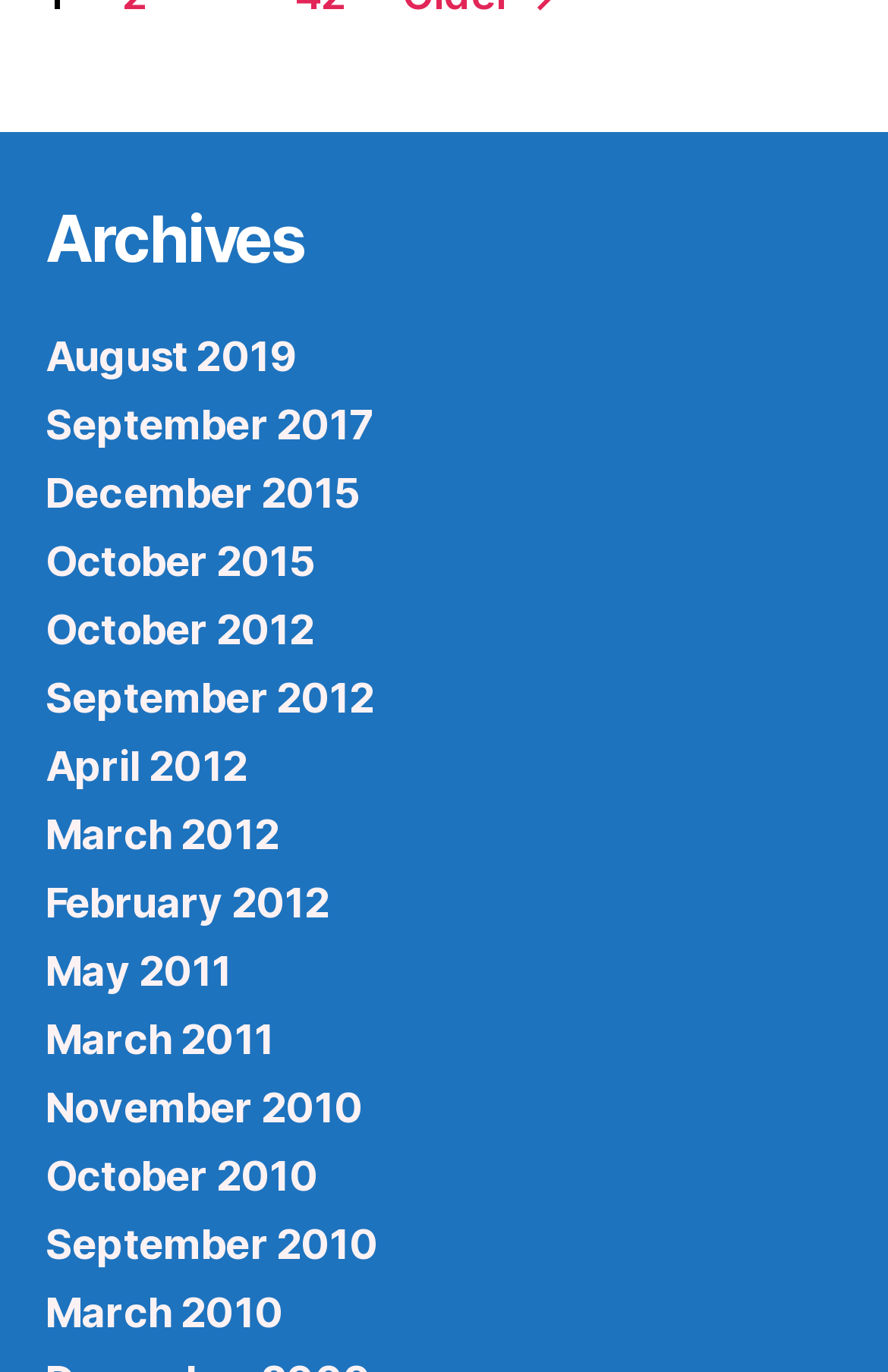Bounding box coordinates are to be given in the format (top-left x, top-left y, bottom-right x, bottom-right y). All values must be floating point numbers between 0 and 1. Provide the bounding box coordinate for the UI element described as: March 2012

[0.051, 0.59, 0.314, 0.625]